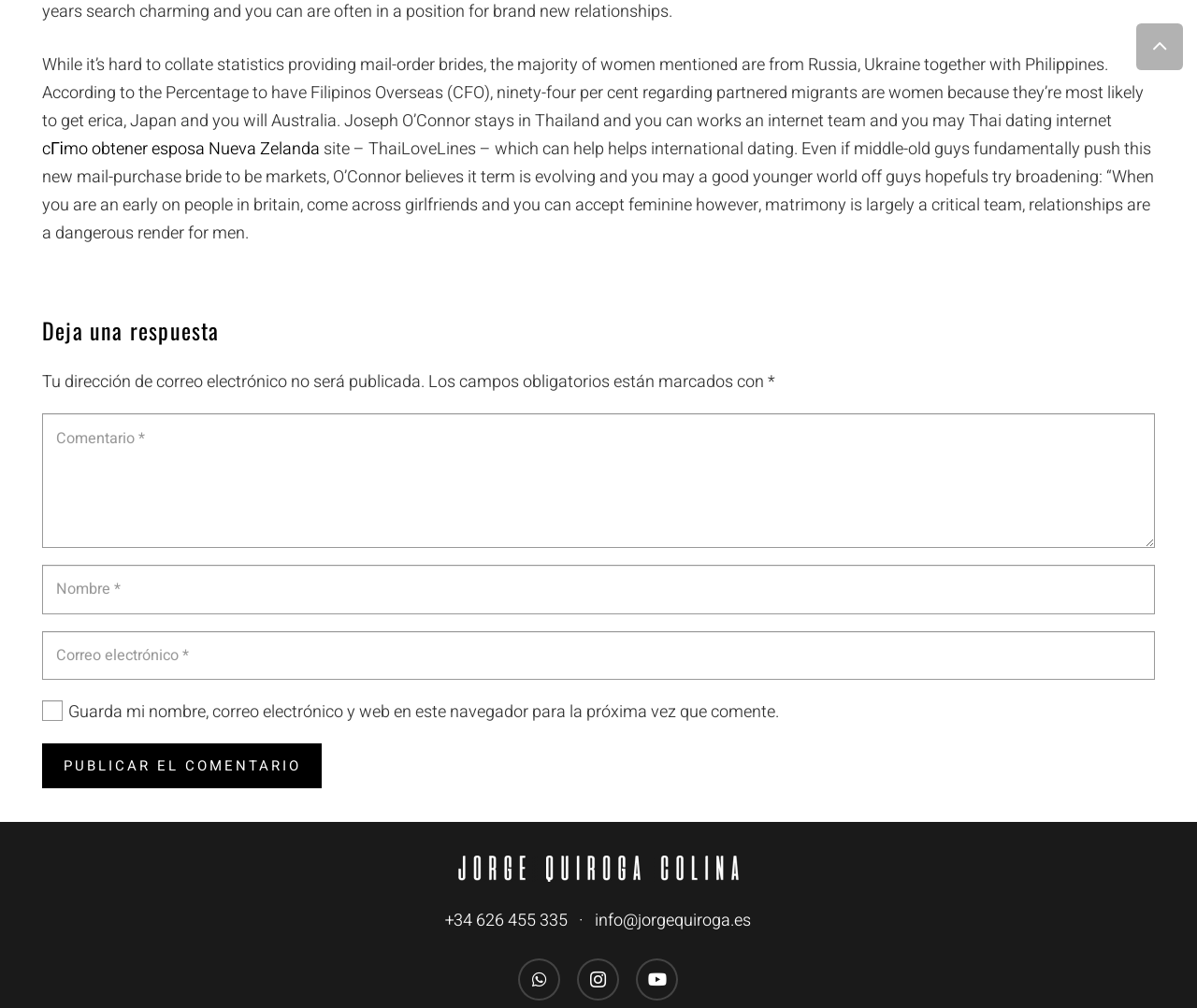What social media platforms are linked?
Give a one-word or short phrase answer based on the image.

WhatsApp, Instagram, YouTube